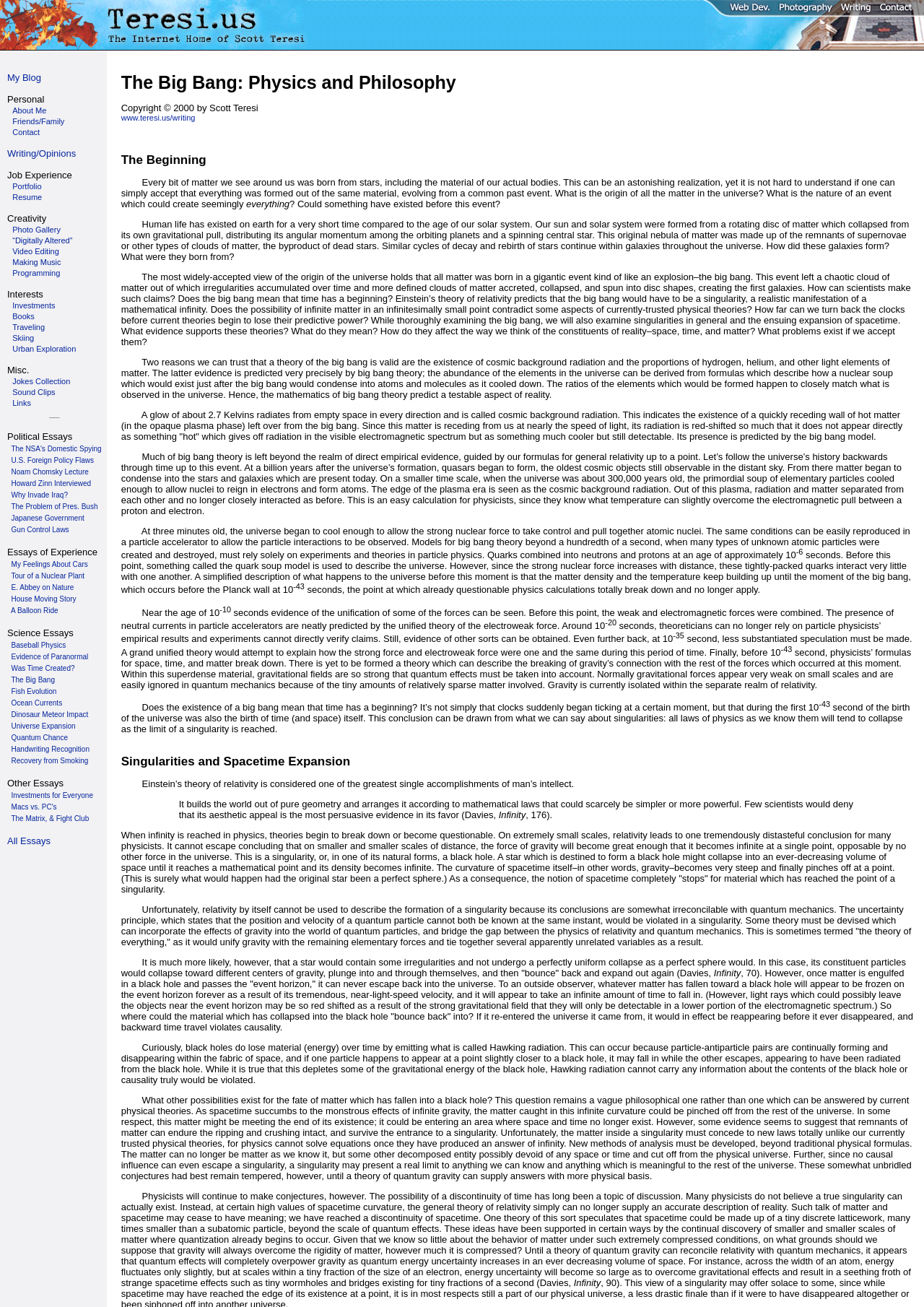Bounding box coordinates are to be given in the format (top-left x, top-left y, bottom-right x, bottom-right y). All values must be floating point numbers between 0 and 1. Provide the bounding box coordinate for the UI element described as: Skiing

[0.013, 0.254, 0.037, 0.262]